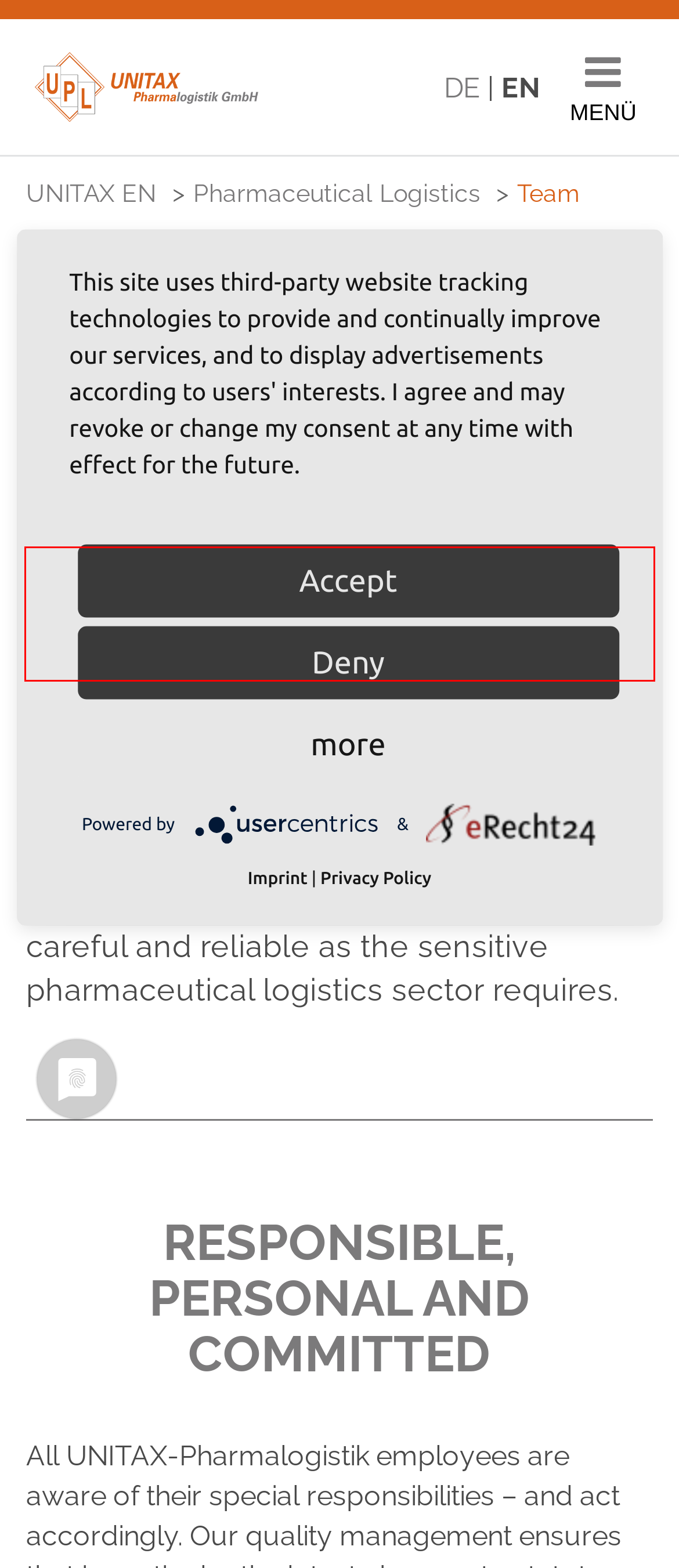Identify the text inside the red bounding box in the provided webpage screenshot and transcribe it.

More than 140 people are employed in our team. Each one of them is optimally qualified for their area of responsibility.